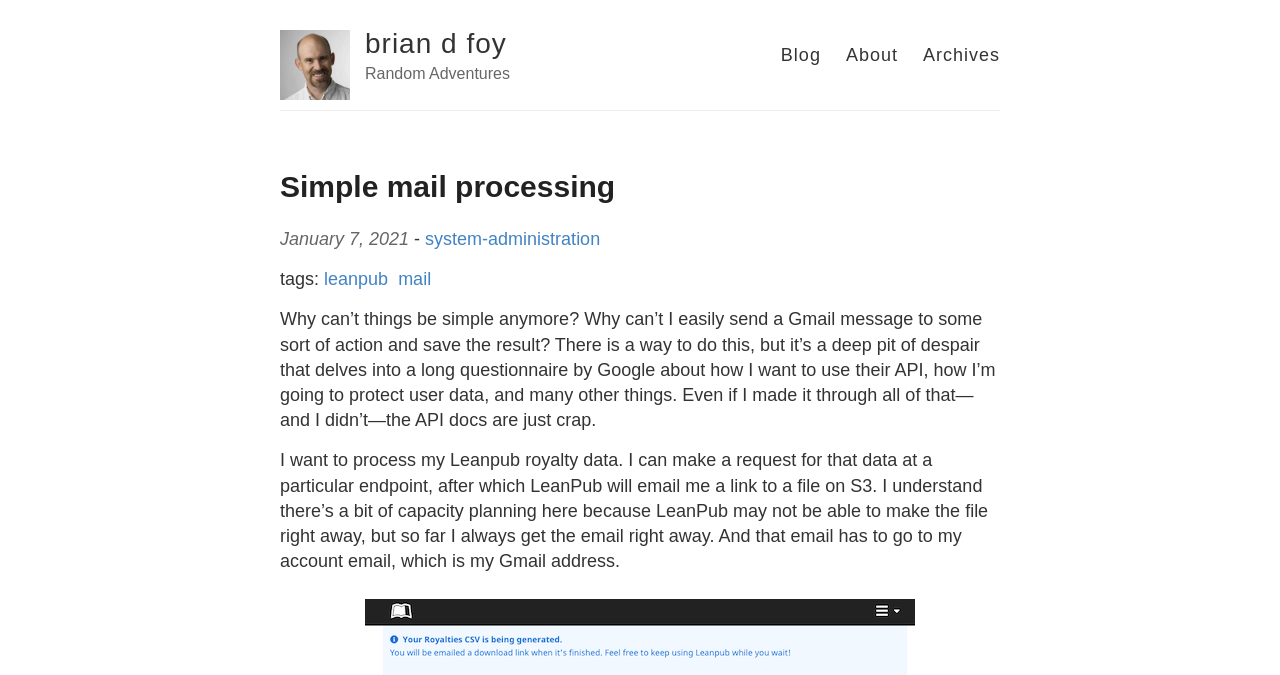What is the topic of the article?
Could you answer the question in a detailed manner, providing as much information as possible?

The topic of the article can be inferred from the heading element 'Simple mail processing' with bounding box coordinates [0.219, 0.239, 0.781, 0.314] and the content of the article, which discusses processing mail data from Leanpub.